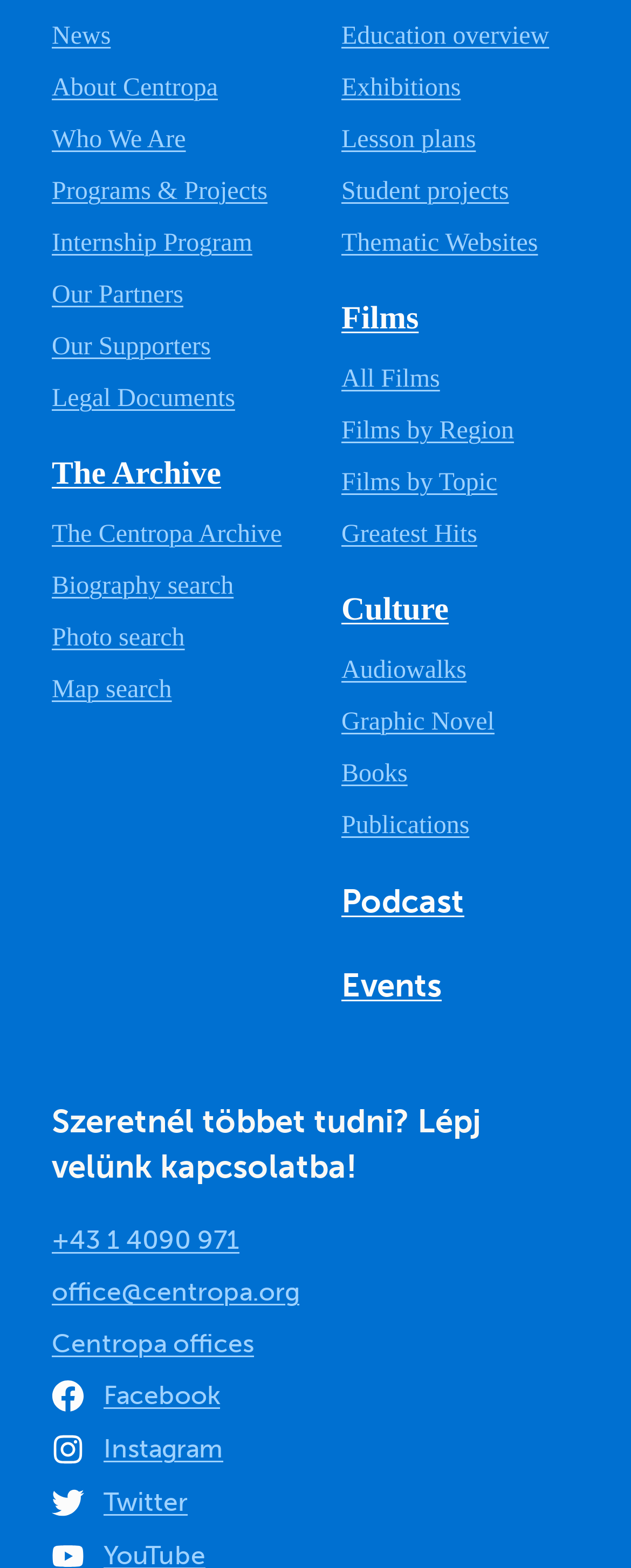Predict the bounding box of the UI element based on the description: "Student projects". The coordinates should be four float numbers between 0 and 1, formatted as [left, top, right, bottom].

[0.541, 0.114, 0.807, 0.131]